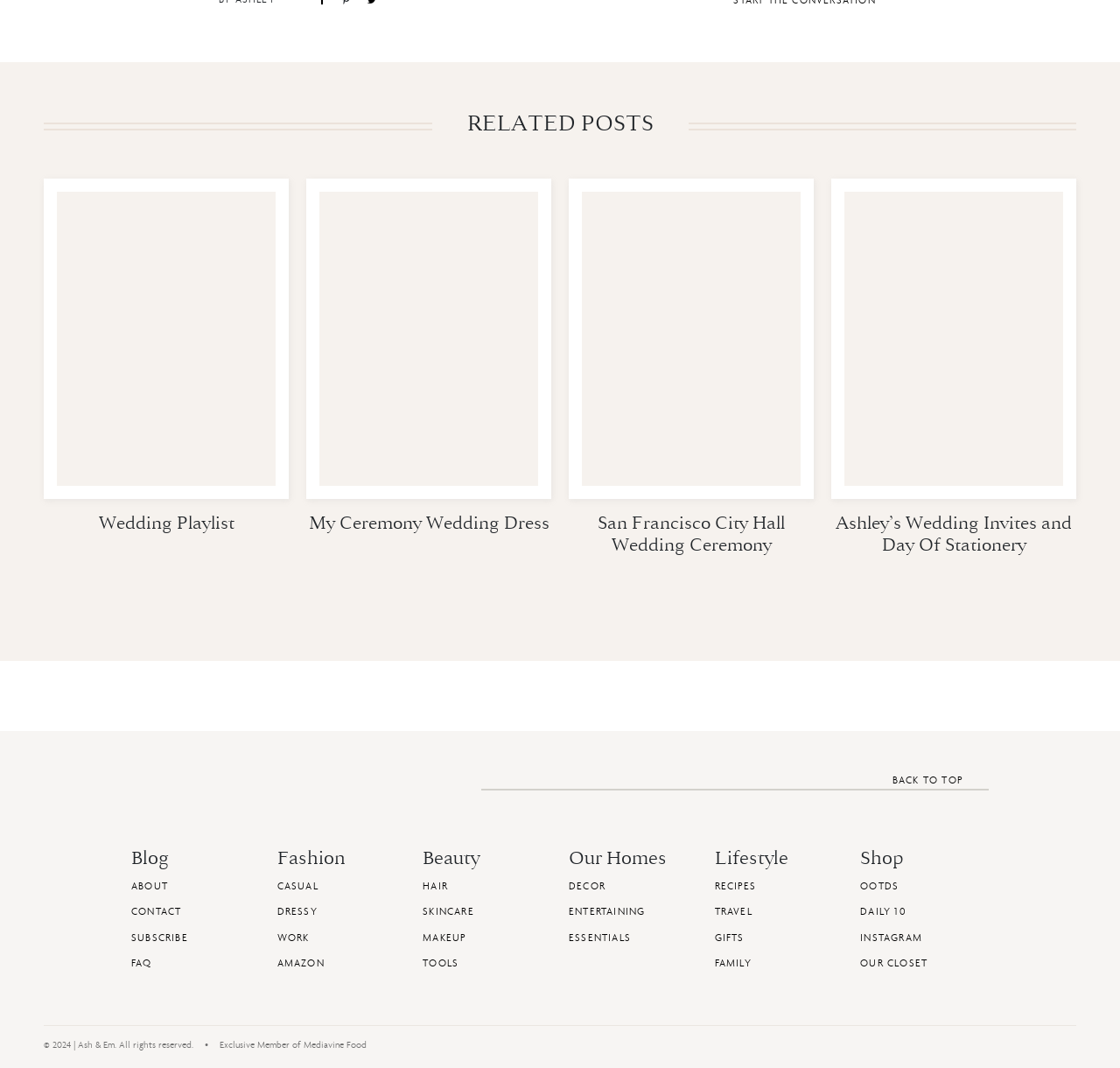Find the bounding box coordinates of the clickable area that will achieve the following instruction: "Sign in or create an account".

None